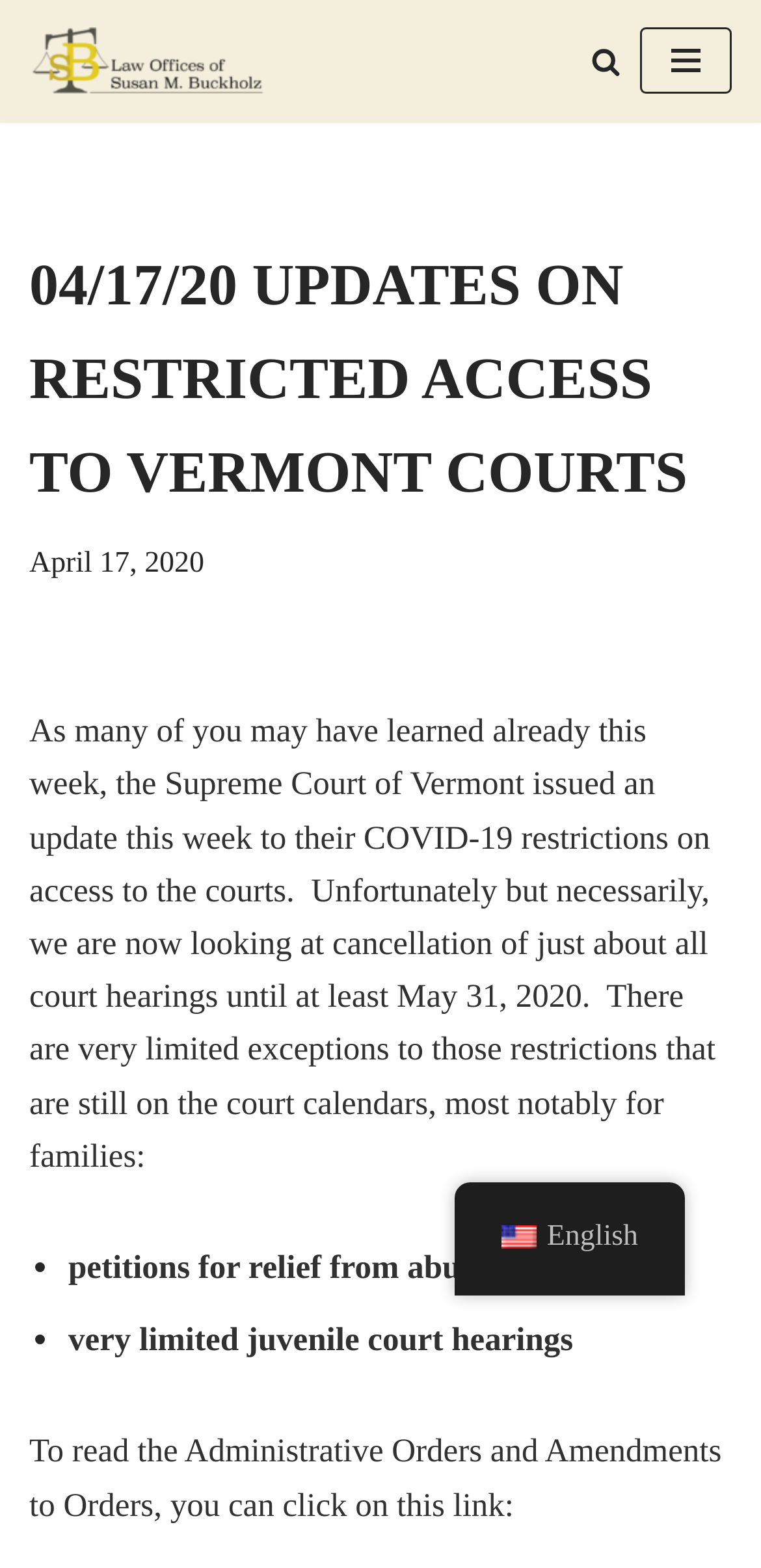Describe all the key features of the webpage in detail.

This webpage is about updates on restricted access to Vermont courts due to COVID-19. At the top left, there is a link to skip to the content. Next to it, on the top left, is the law office's name, "Law Offices of Susan M. Buckholz Mediation & Family Law in Queechee, VT", which is a link. On the top right, there is a search link accompanied by a small image. 

To the right of the law office's name, there is a navigation menu button. When expanded, it reveals a heading that reads "04/17/20 UPDATES ON RESTRICTED ACCESS TO VERMONT COURTS". Below the heading, there is a time element displaying "April 17, 2020". 

The main content of the webpage starts below the time element. It begins with a paragraph explaining that the Supreme Court of Vermont has updated its COVID-19 restrictions on access to the courts, resulting in the cancellation of most court hearings until at least May 31, 2020. There are limited exceptions, including petitions for relief from abuse and very limited juvenile court hearings, which are listed in bullet points. 

Below the paragraph, there is a link to read the Administrative Orders and Amendments to Orders. At the bottom right, there is a link to switch the language to English, accompanied by a small image of the US flag.